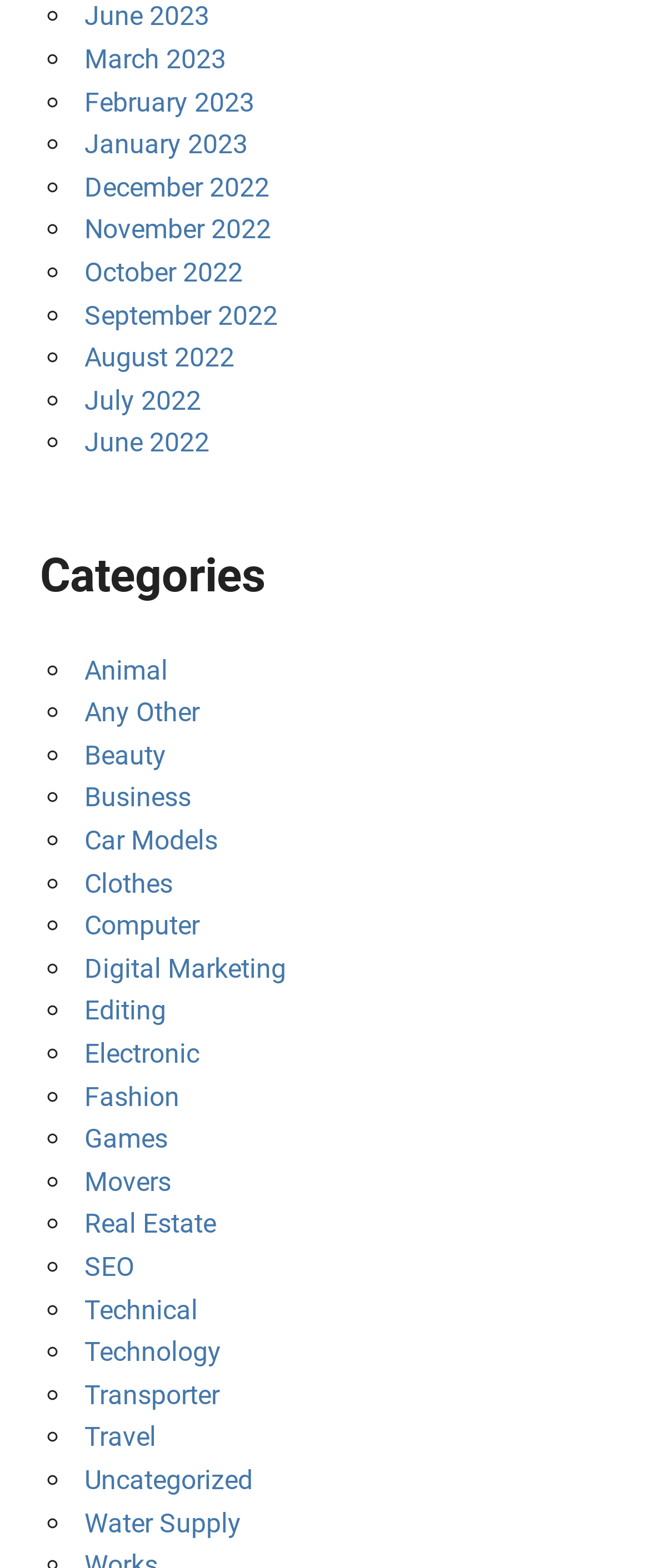Determine the bounding box coordinates for the clickable element to execute this instruction: "View Anglers advised not to consume any Smelts caught south of Batchewana Bay to St. Mary’s headwaters". Provide the coordinates as four float numbers between 0 and 1, i.e., [left, top, right, bottom].

None